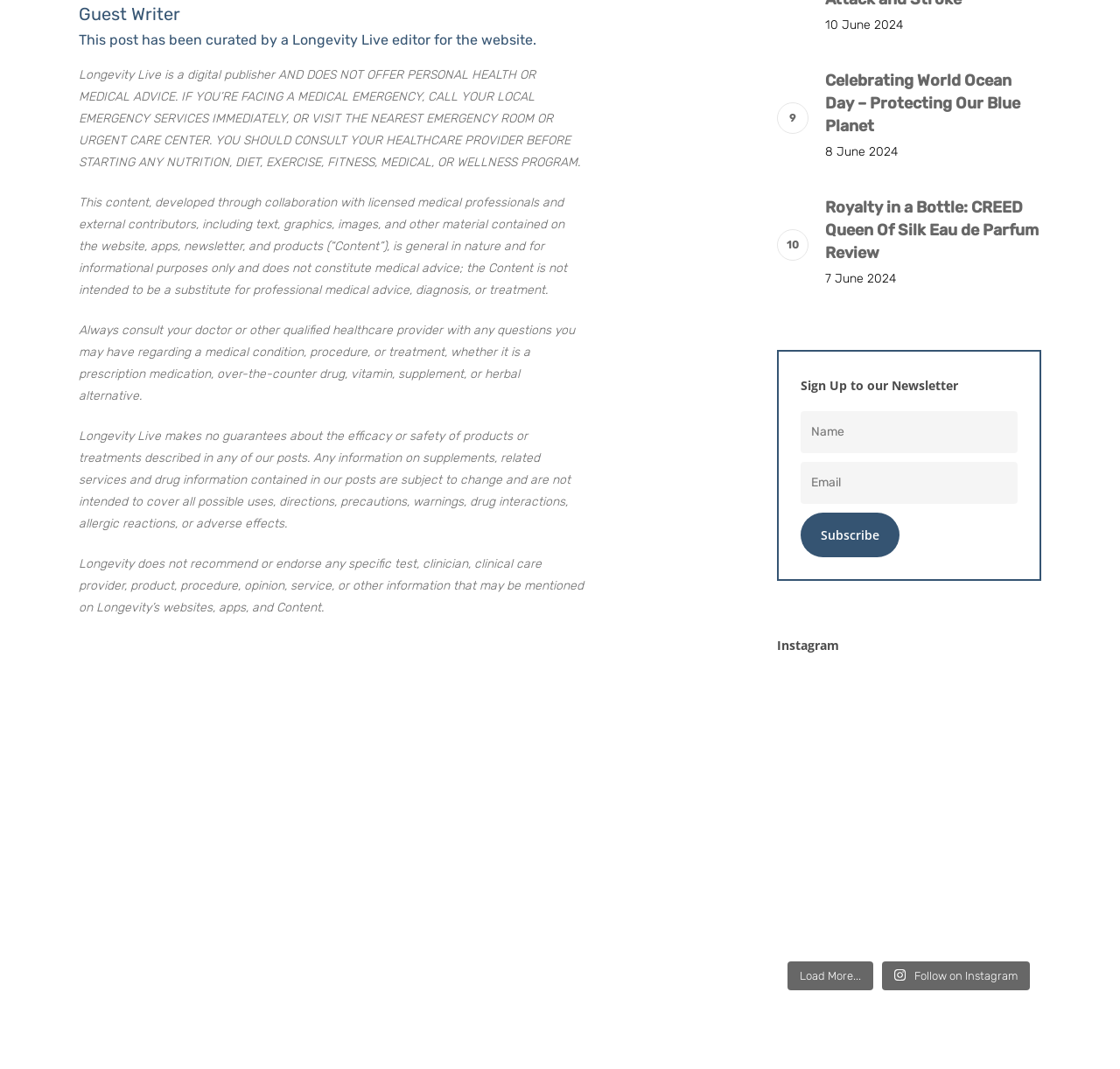Find the bounding box coordinates of the element's region that should be clicked in order to follow the given instruction: "Follow on Instagram". The coordinates should consist of four float numbers between 0 and 1, i.e., [left, top, right, bottom].

[0.788, 0.899, 0.92, 0.926]